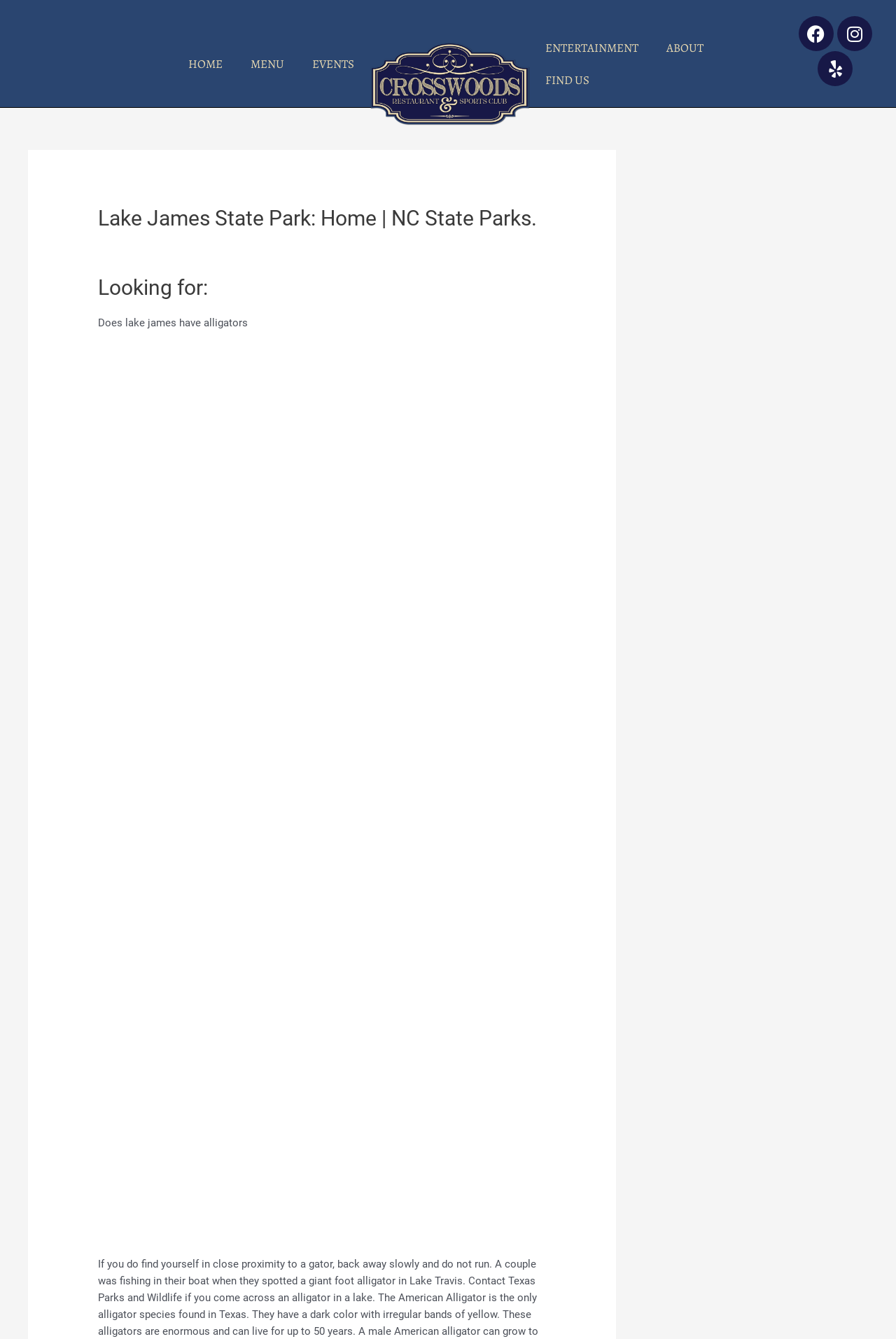What is the text of the second heading on the page?
Answer with a single word or phrase, using the screenshot for reference.

Looking for: